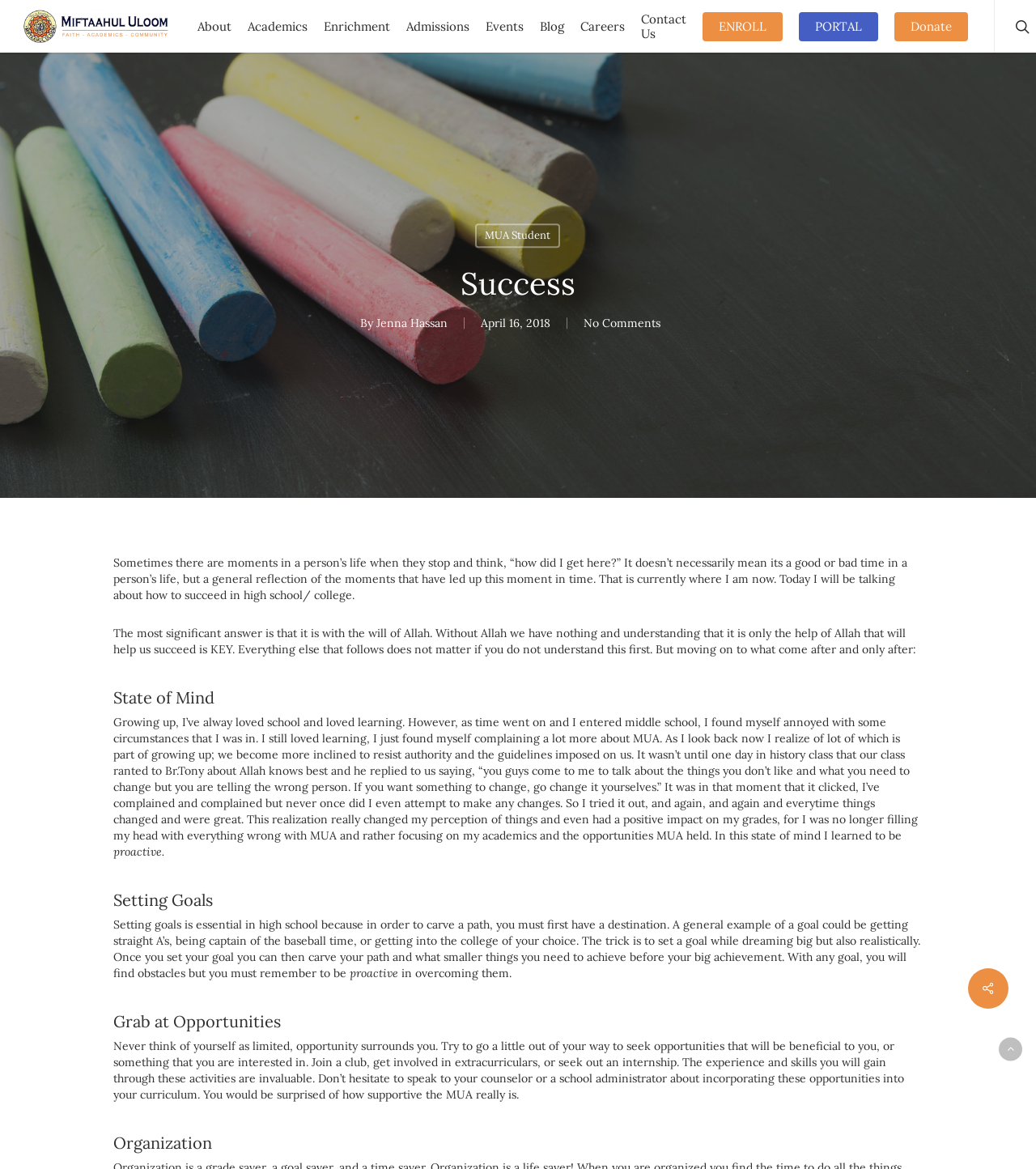Locate the bounding box coordinates of the area to click to fulfill this instruction: "Contact Us". The bounding box should be presented as four float numbers between 0 and 1, in the order [left, top, right, bottom].

[0.619, 0.01, 0.663, 0.035]